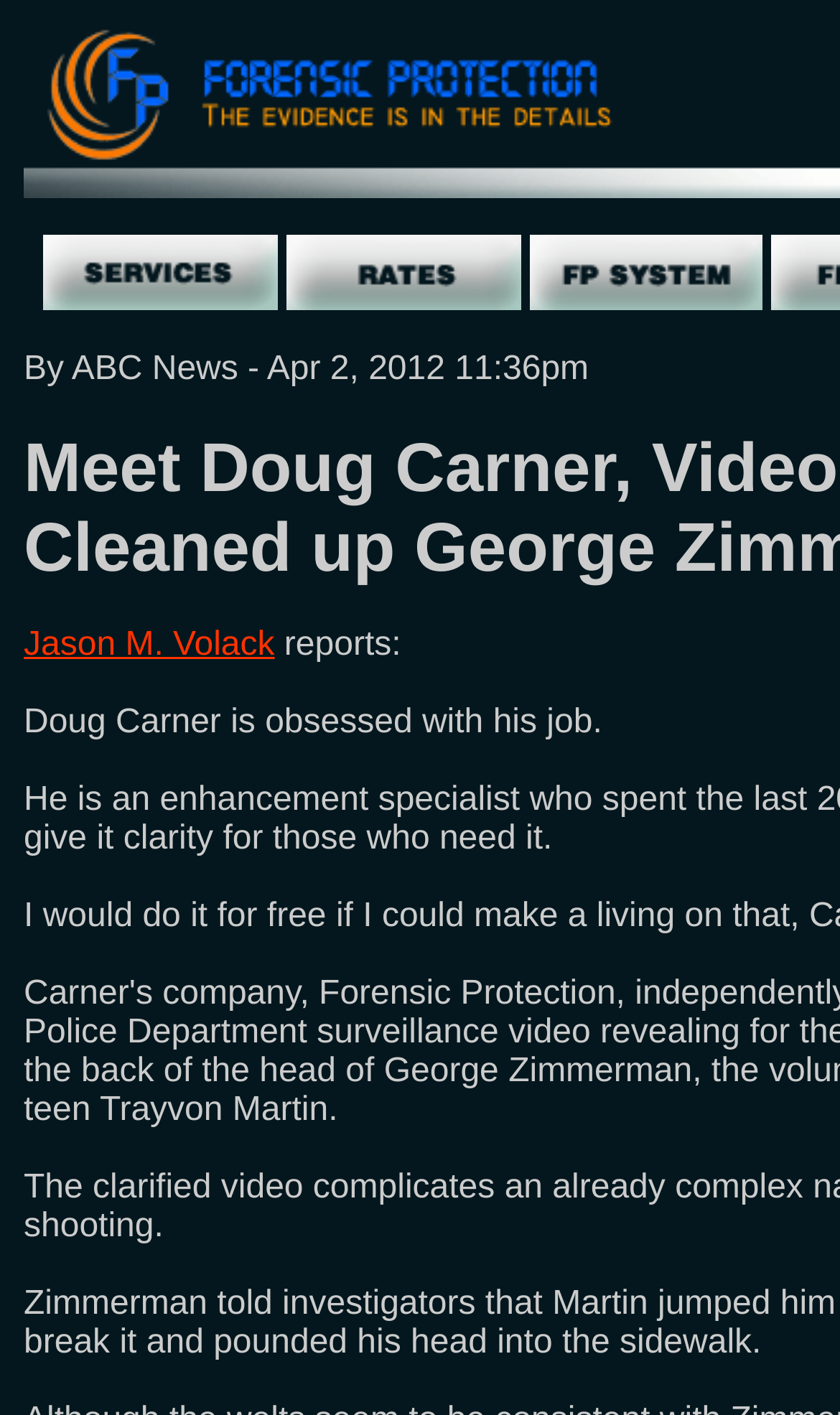What is the tone of the webpage?
Please provide a comprehensive answer based on the visual information in the image.

The tone of the webpage appears to be professional, with a formal layout and language used to describe Doug Carner's expertise and services.